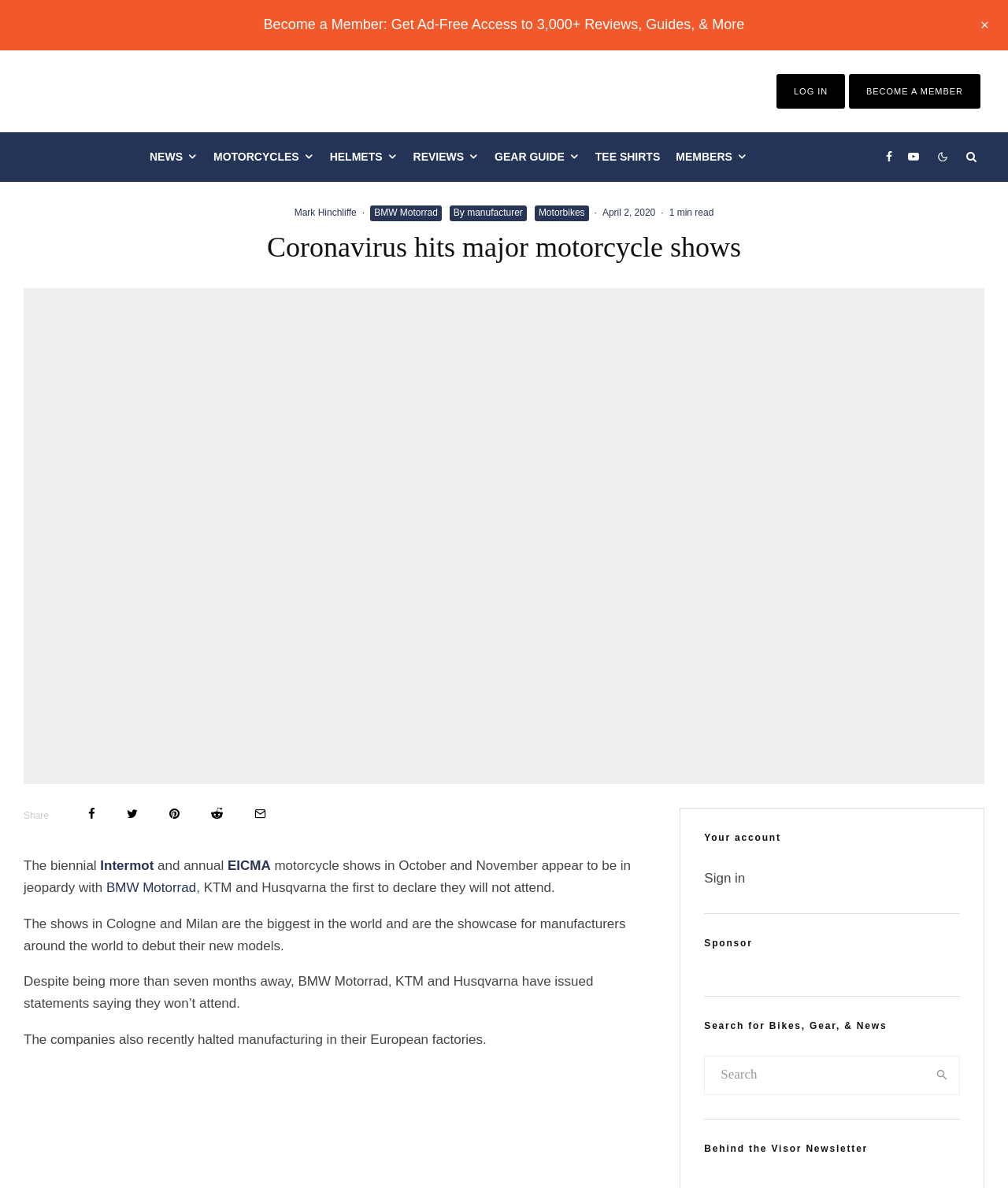Answer this question in one word or a short phrase: How many months away are the motorcycle shows mentioned in the article?

Seven